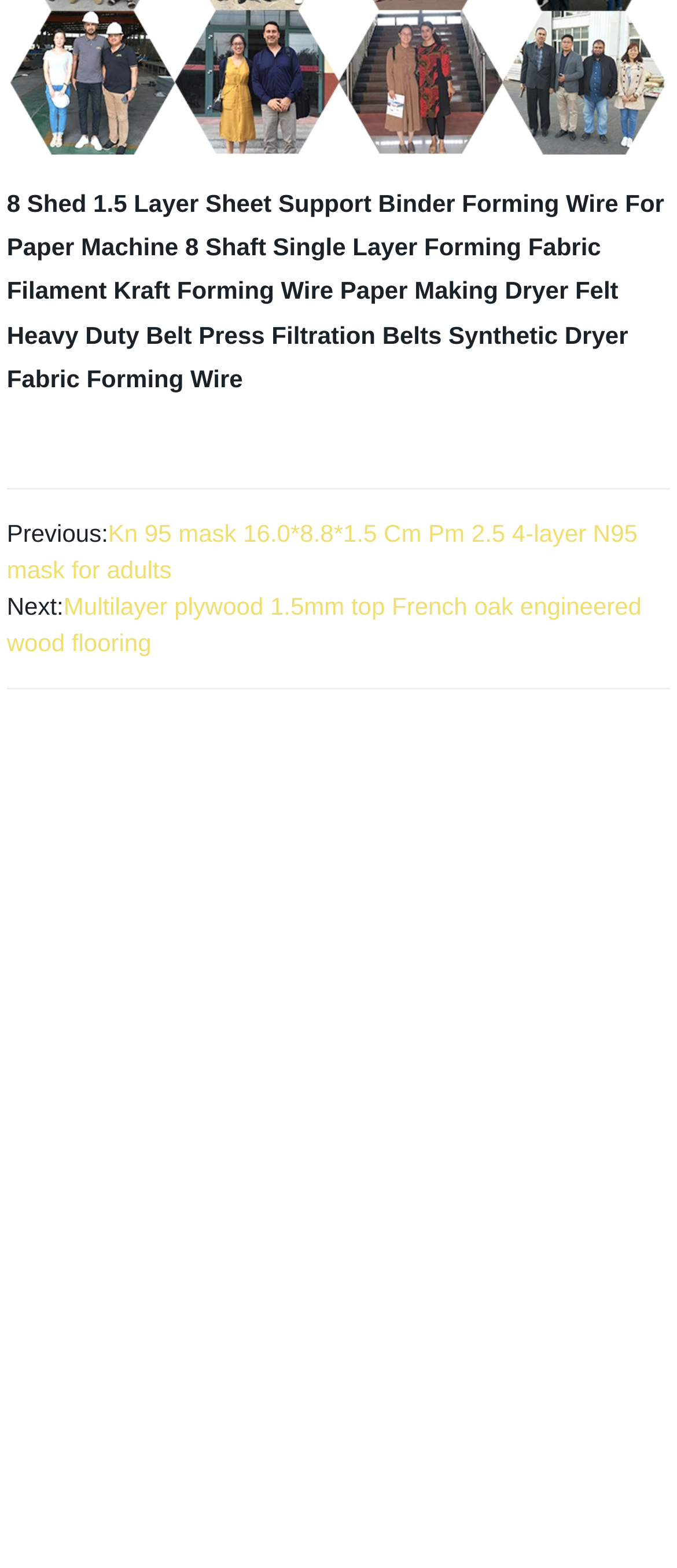Identify the bounding box for the given UI element using the description provided. Coordinates should be in the format (top-left x, top-left y, bottom-right x, bottom-right y) and must be between 0 and 1. Here is the description: Forming Wire For Paper Machine

[0.01, 0.121, 0.981, 0.166]